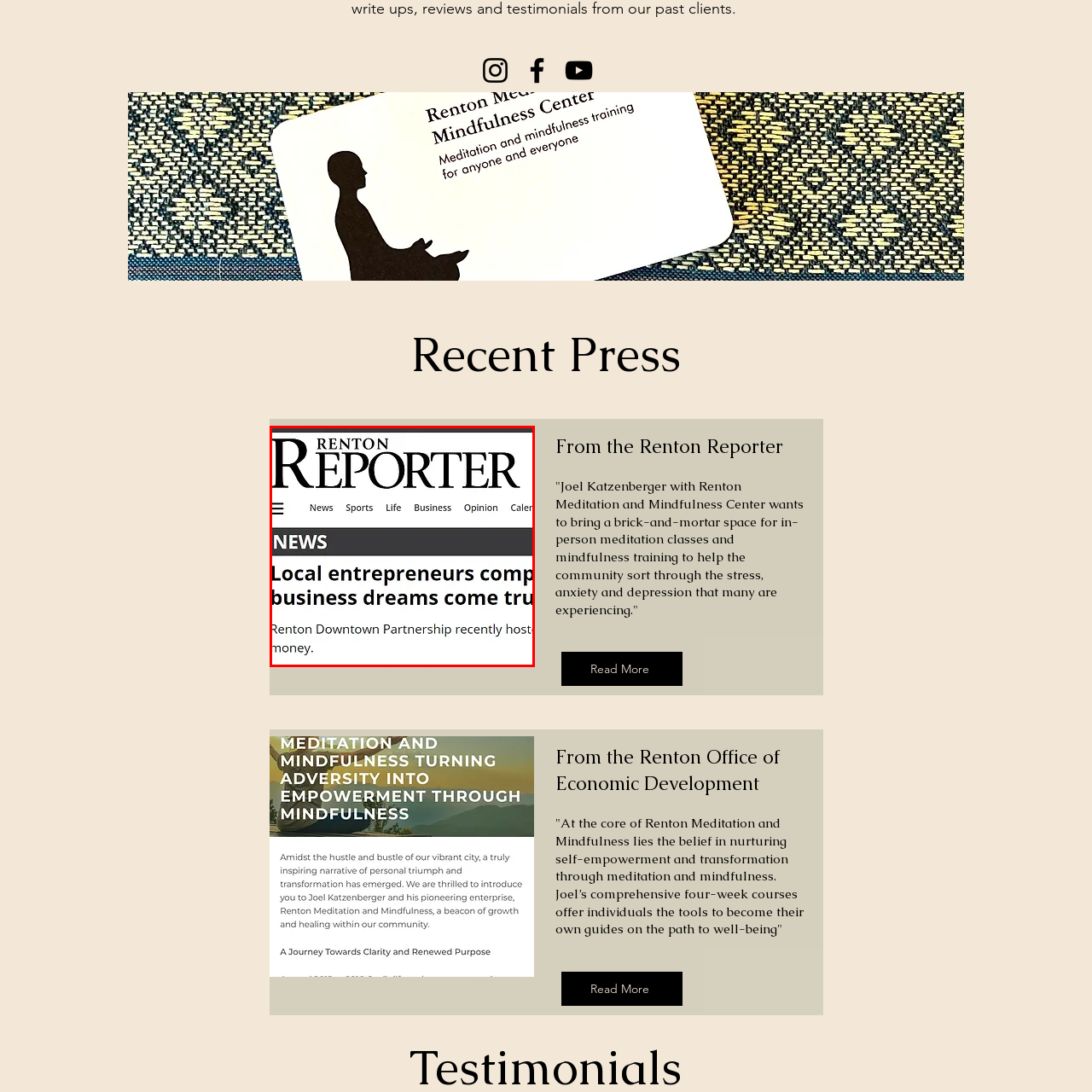Please examine the image within the red bounding box and provide an answer to the following question using a single word or phrase:
What does the image represent?

Ongoing support for local entrepreneurship